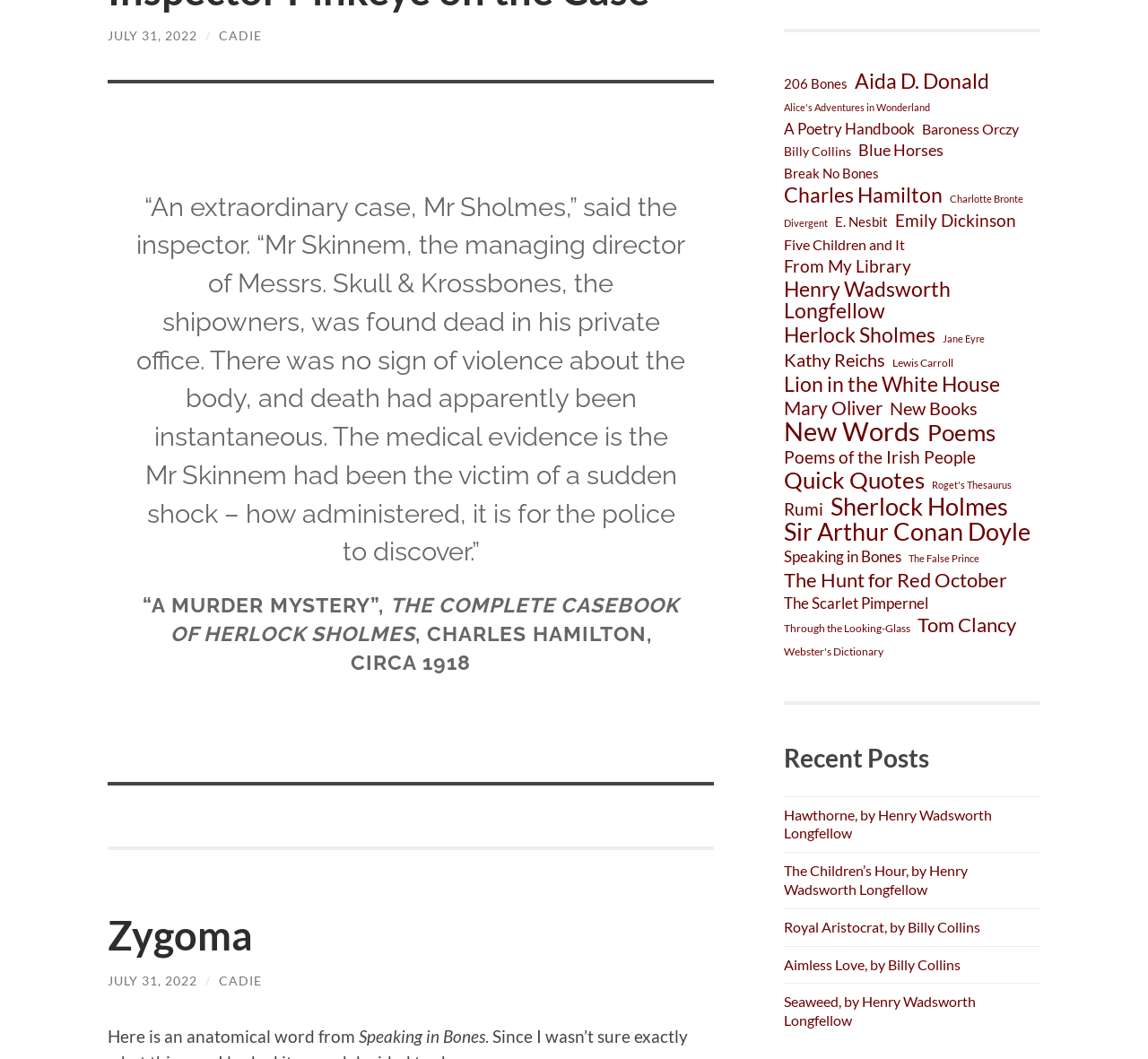For the following element description, predict the bounding box coordinates in the format (top-left x, top-left y, bottom-right x, bottom-right y). All values should be floating point numbers between 0 and 1. Description: July 31, 2022

[0.094, 0.026, 0.172, 0.041]